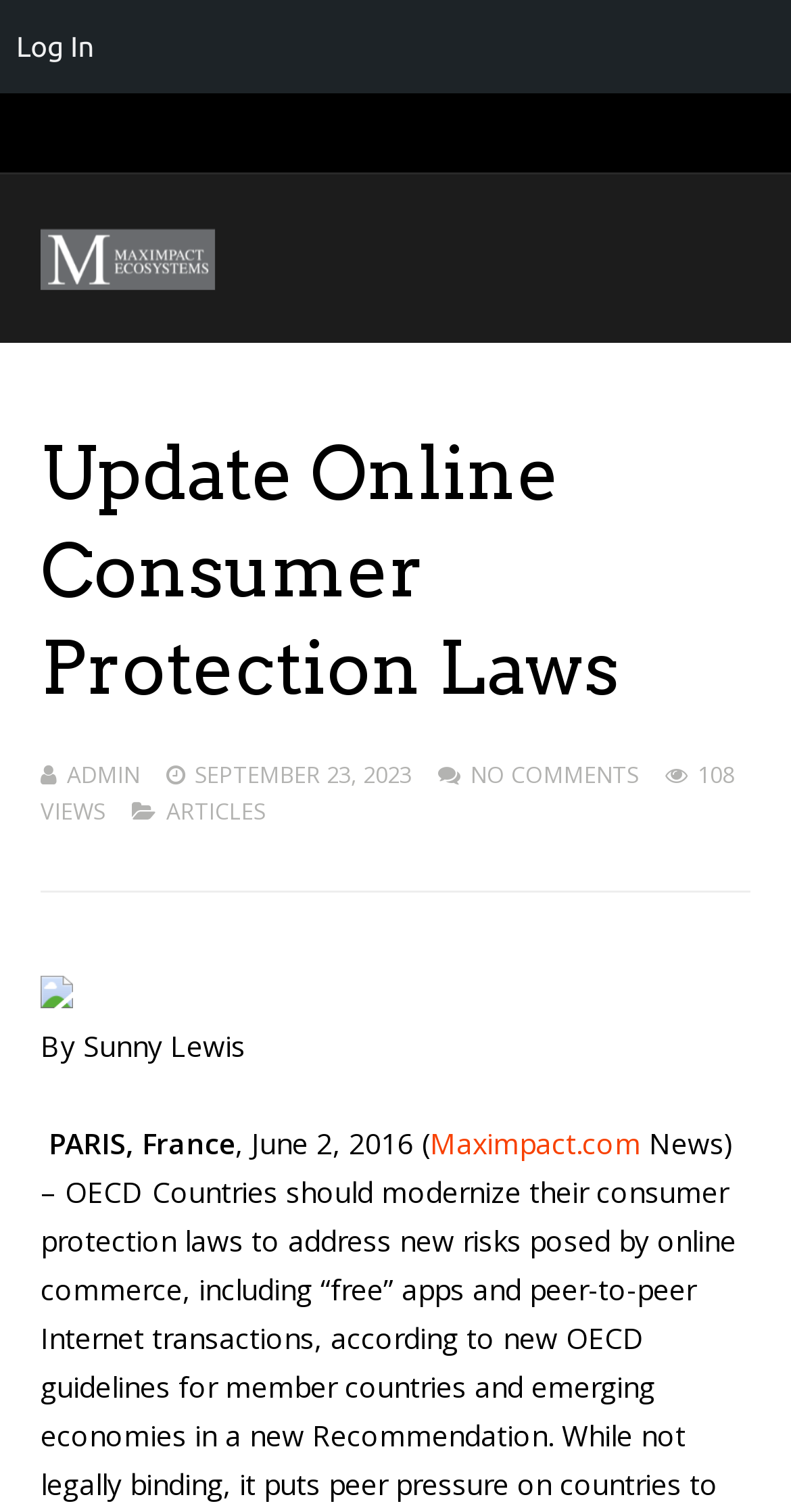What is the location mentioned in the article?
Using the image, provide a detailed and thorough answer to the question.

I found the location by looking at the text 'PARIS, France' which is located below the article title and author's name.